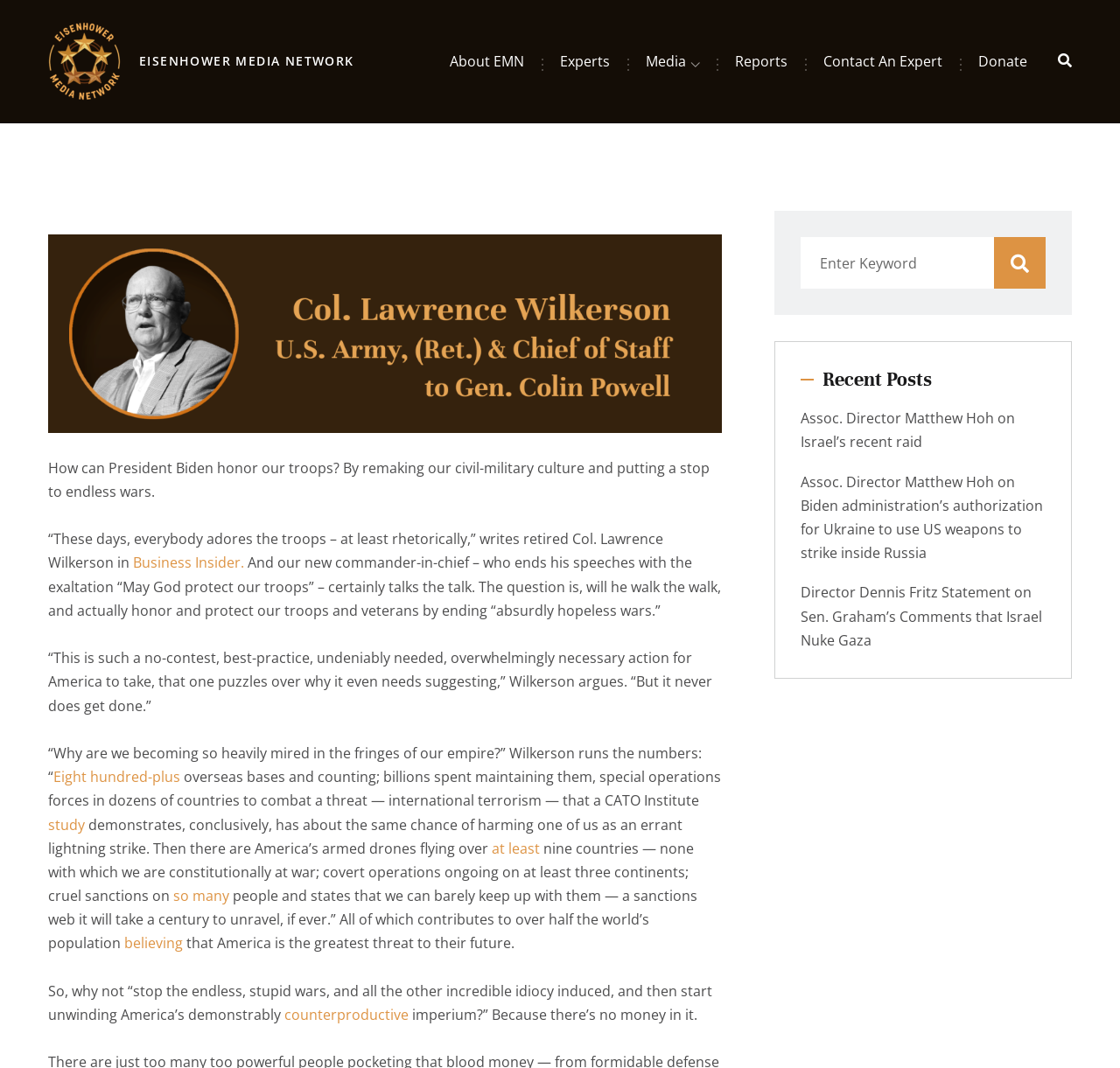What is the name of the media network?
Please give a detailed answer to the question using the information shown in the image.

The name of the media network can be found in the top-left corner of the webpage, where the logo and the text 'Eisenhower Media Network' are located.